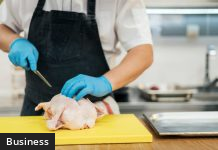Reply to the question with a single word or phrase:
What is the color of the cutting board?

Vibrant yellow